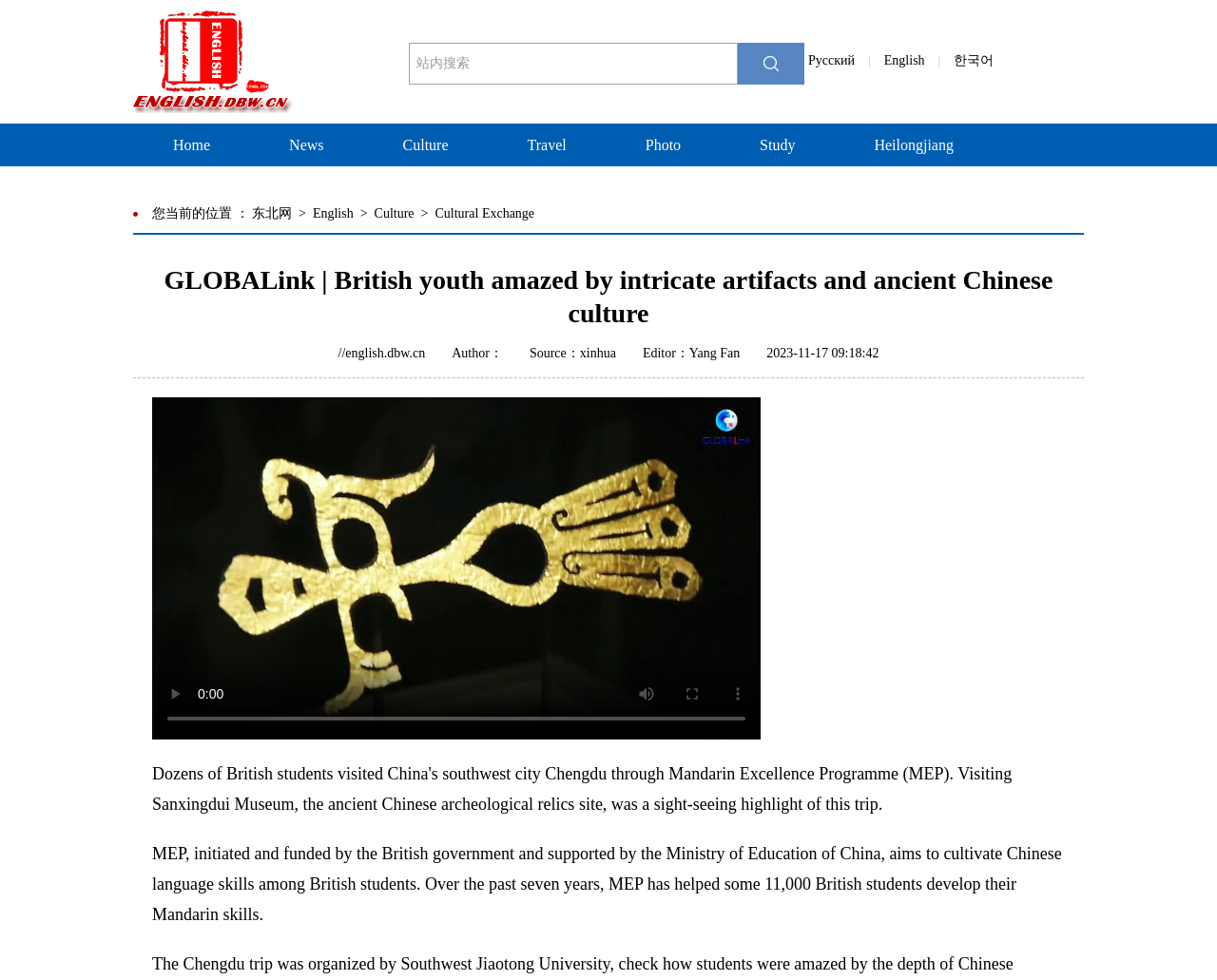Find the bounding box coordinates of the clickable region needed to perform the following instruction: "Read more about Cultural Exchange". The coordinates should be provided as four float numbers between 0 and 1, i.e., [left, top, right, bottom].

[0.357, 0.21, 0.439, 0.225]